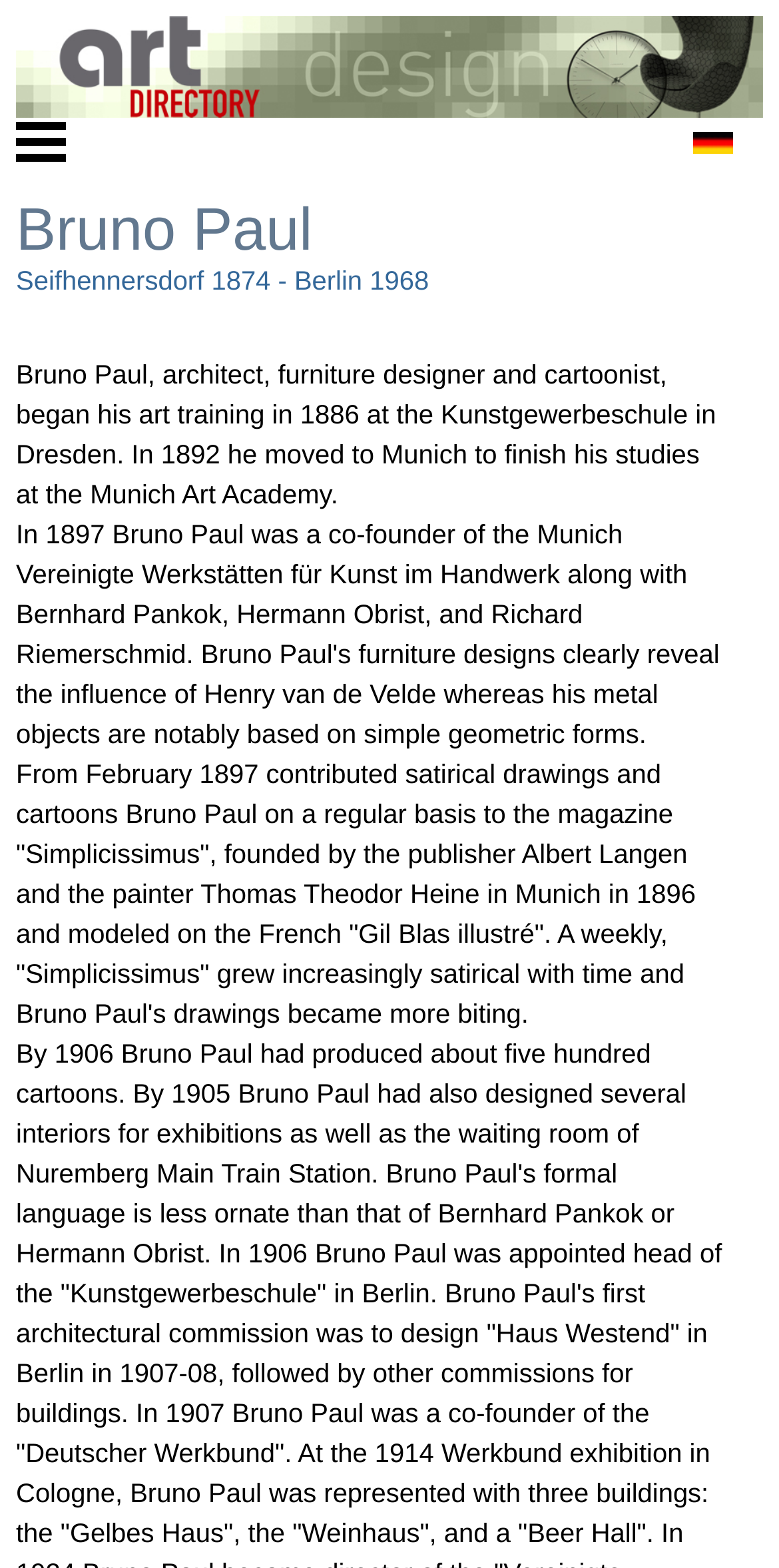Craft a detailed narrative of the webpage's structure and content.

The webpage is about the biography of Bruno Paul, an architect, furniture designer, and cartoonist. At the top left of the page, there is a small image, and next to it, a label that says "Open Menu". On the top right, there is a link to switch the language to German, accompanied by a small German flag icon.

Below the top section, there is a prominent heading that reads "Bruno Paul" in large font. Underneath the heading, there is a brief description of Bruno Paul's birth and death dates, "Seifhennersdorf 1874 - Berlin 1968". 

The main content of the page is a biographical text that spans across the majority of the page. The text is divided into two paragraphs. The first paragraph describes Bruno Paul's early art training in Dresden and Munich. The second paragraph discusses his contributions to the satirical magazine "Simplicissimus" and how his drawings became more biting over time.